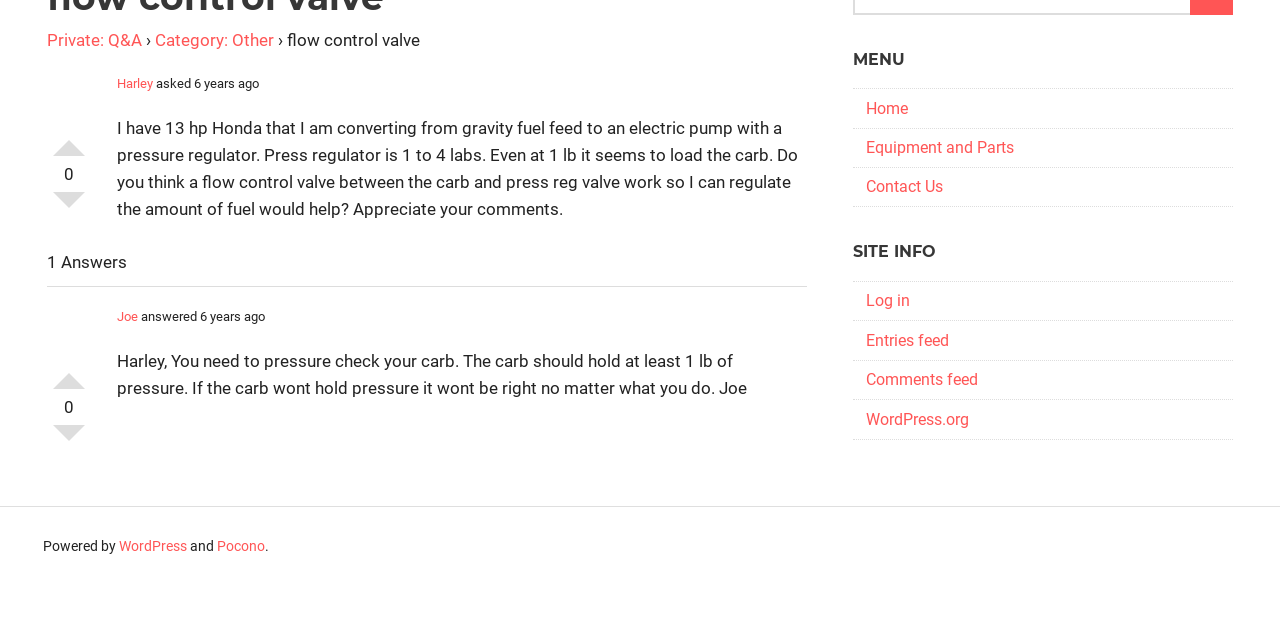Give the bounding box coordinates for the element described by: "Equipment and Parts".

[0.677, 0.216, 0.792, 0.245]